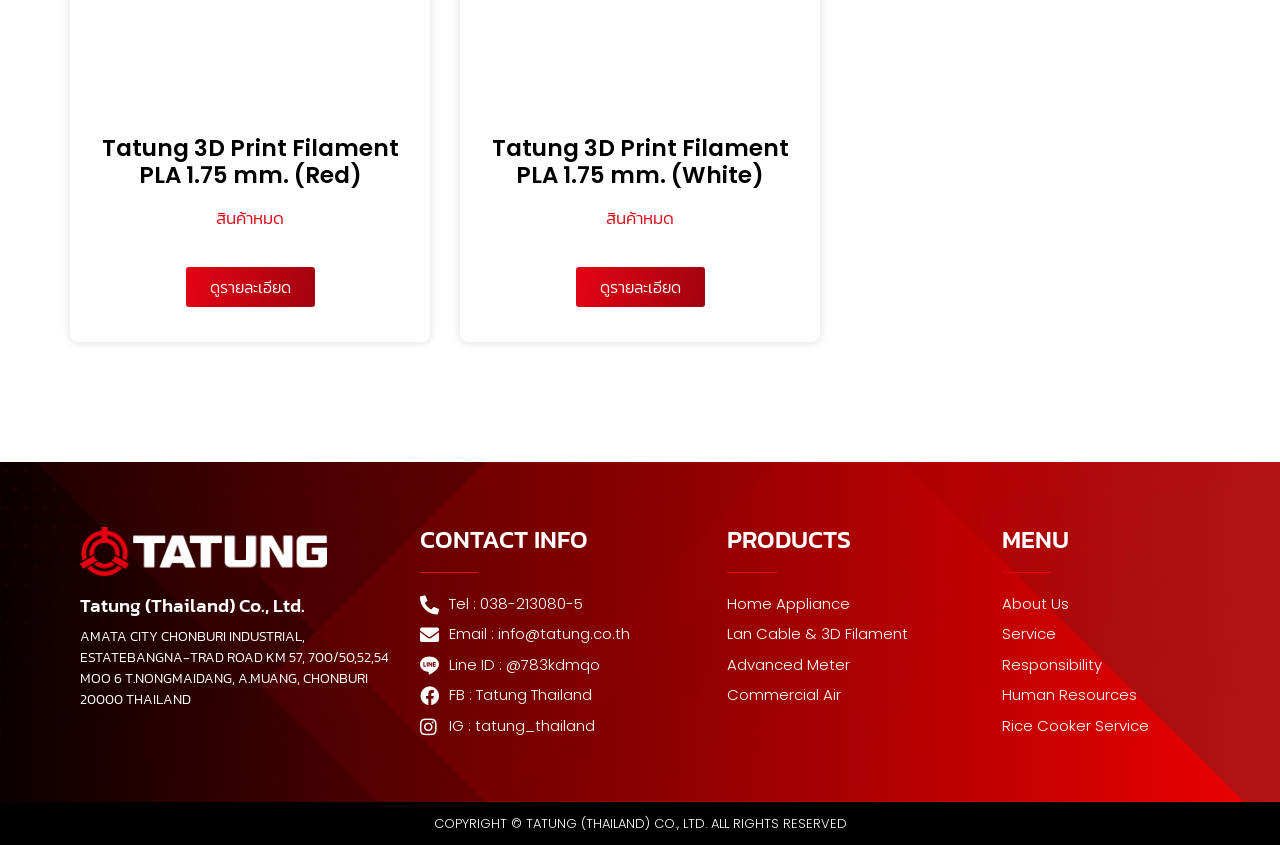Locate the bounding box coordinates of the area to click to fulfill this instruction: "Check copyright information". The bounding box should be presented as four float numbers between 0 and 1, in the order [left, top, right, bottom].

[0.055, 0.967, 0.945, 0.983]